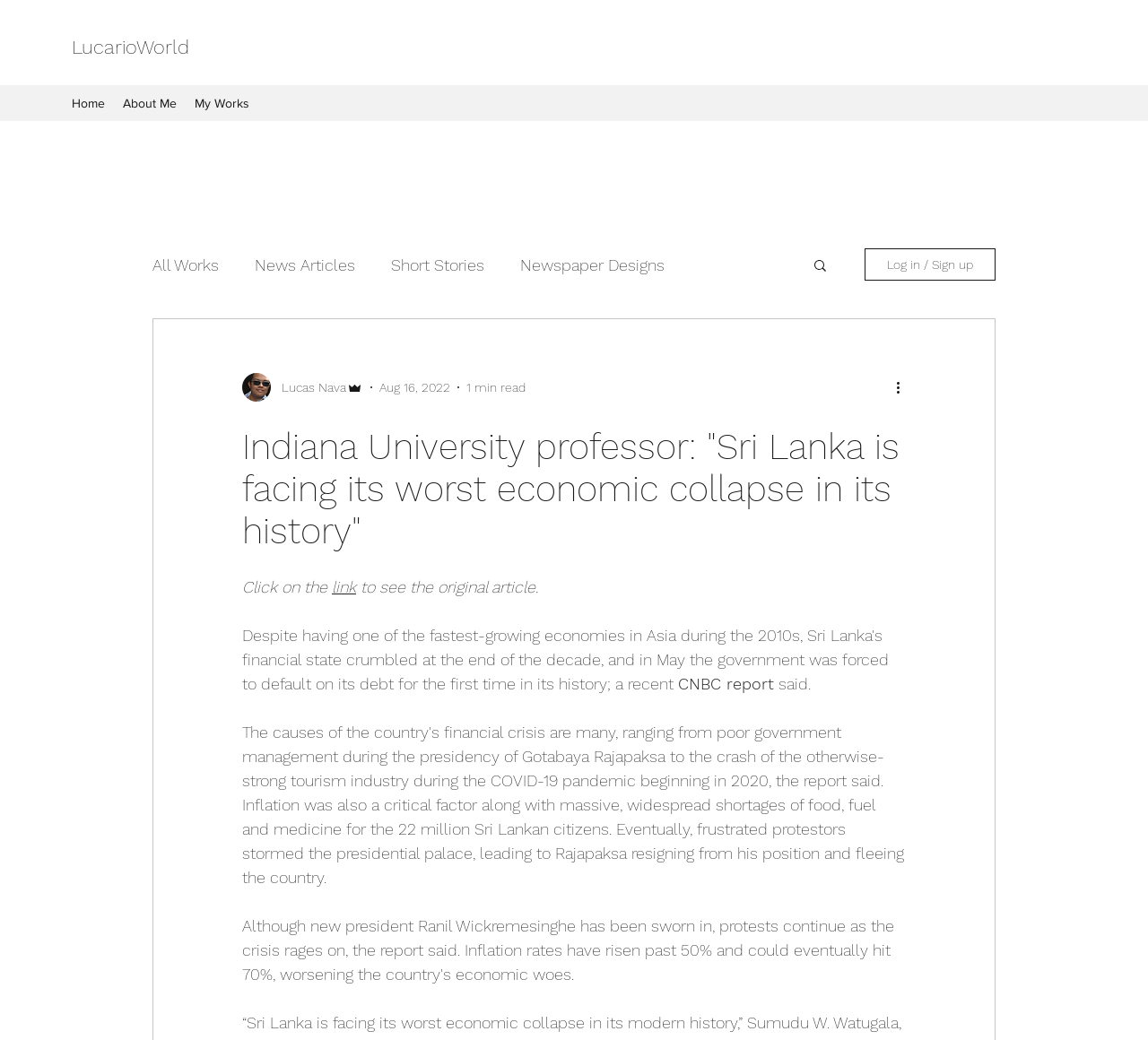Pinpoint the bounding box coordinates of the clickable area needed to execute the instruction: "go to home page". The coordinates should be specified as four float numbers between 0 and 1, i.e., [left, top, right, bottom].

[0.055, 0.086, 0.099, 0.112]